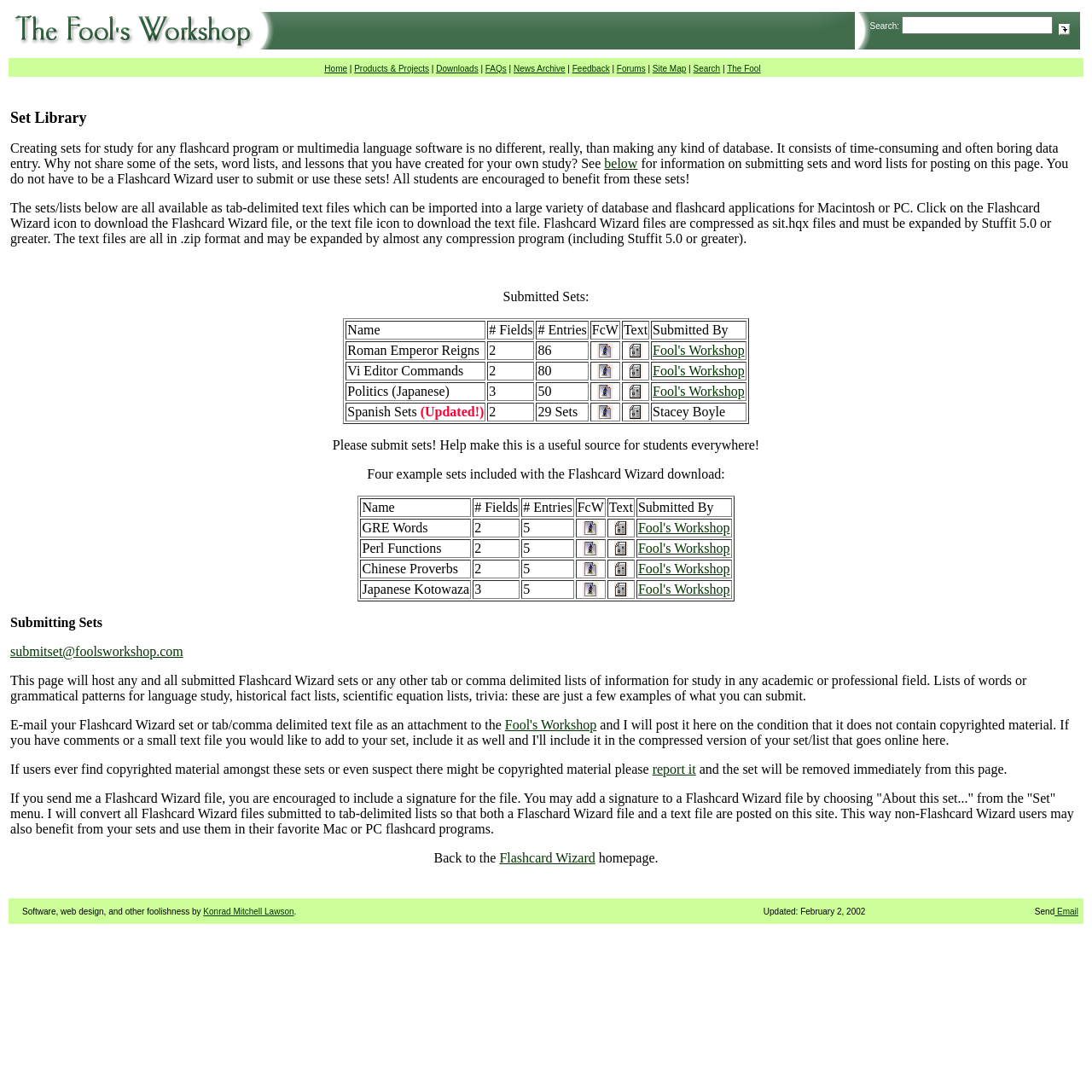How can users submit their flashcard sets?
Look at the image and respond with a single word or a short phrase.

By emailing submitset@foolsworkshop.com